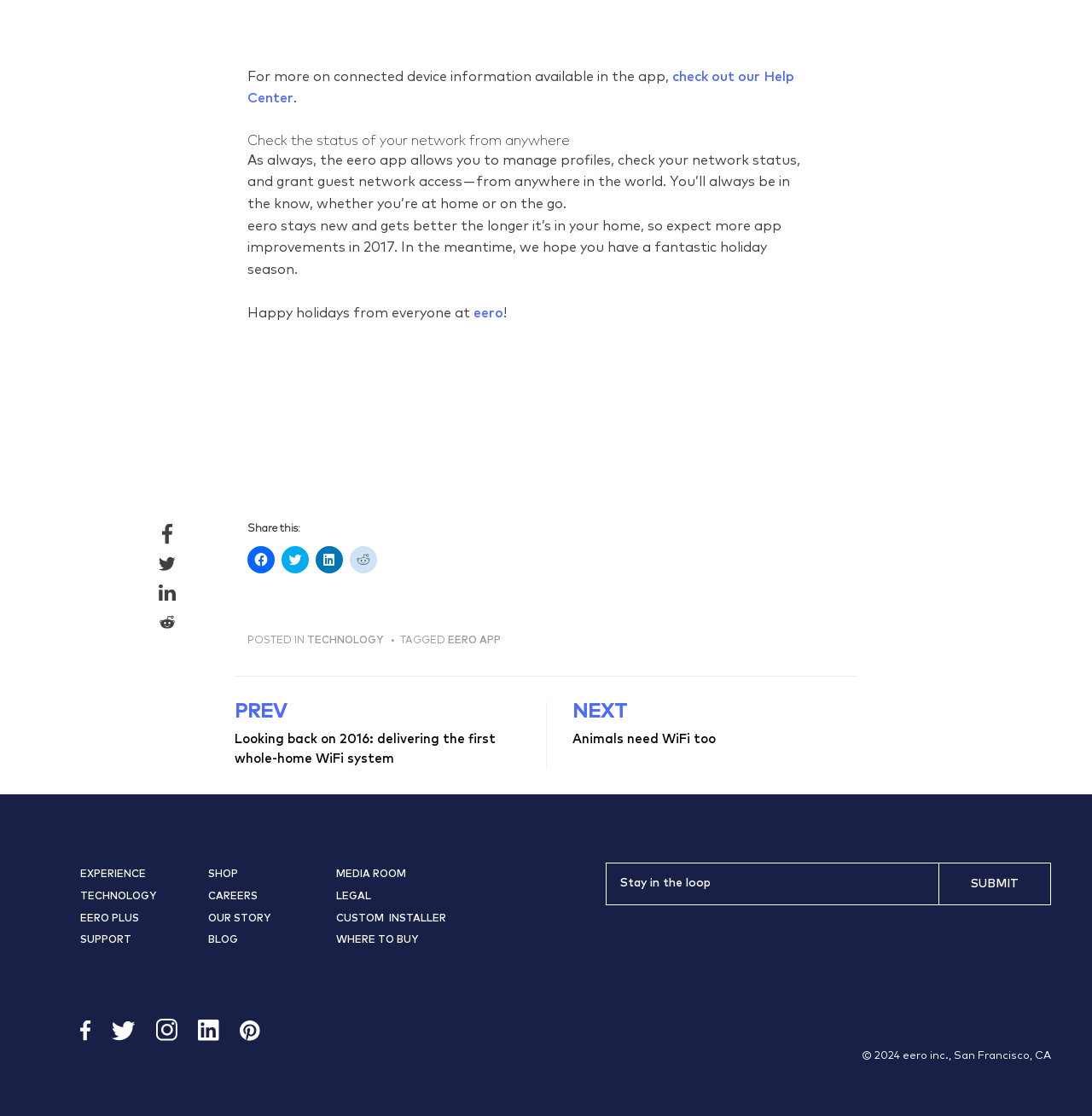Could you specify the bounding box coordinates for the clickable section to complete the following instruction: "Share this on Facebook"?

[0.227, 0.489, 0.252, 0.514]